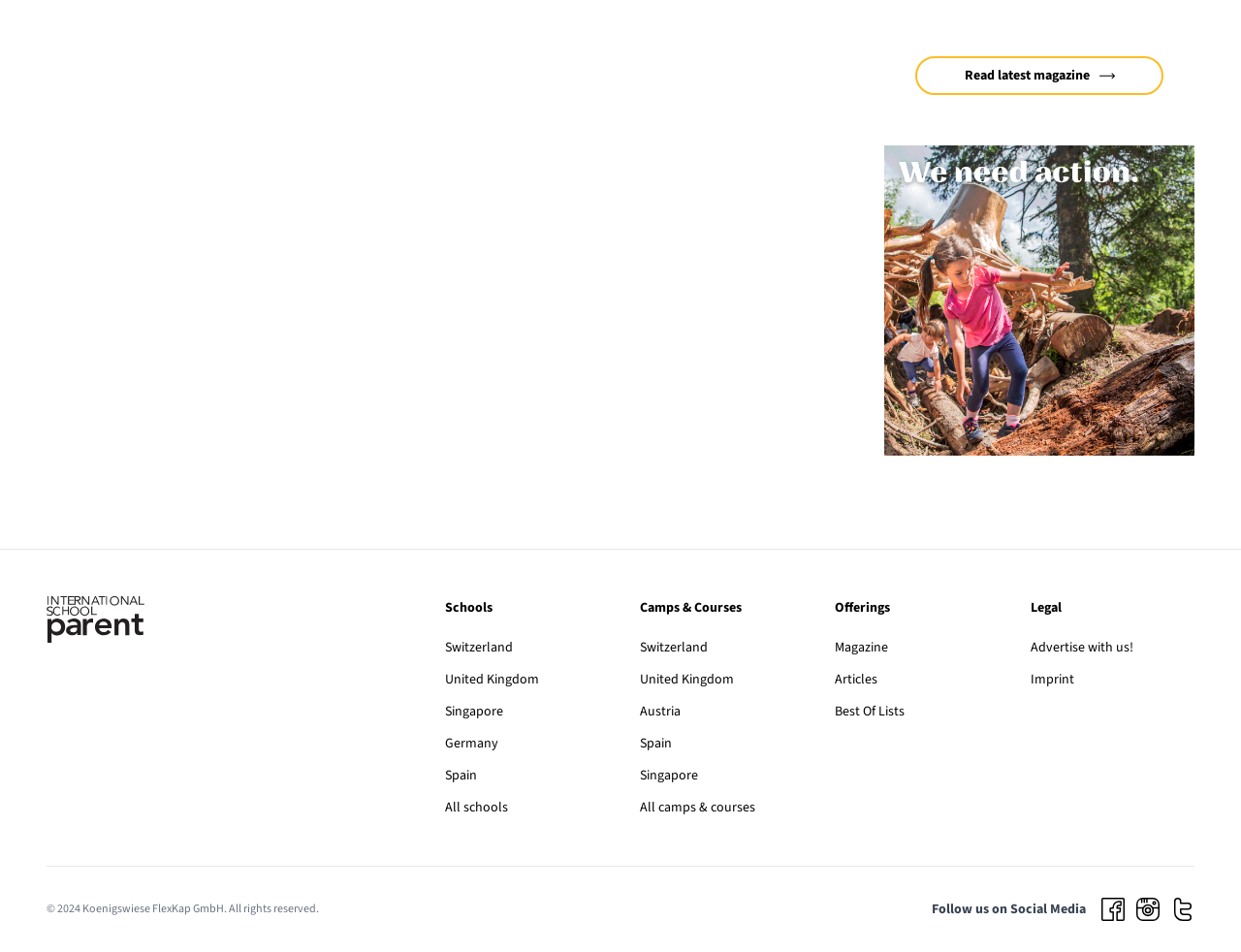Pinpoint the bounding box coordinates for the area that should be clicked to perform the following instruction: "Visit the international school parent website".

[0.038, 0.627, 0.117, 0.676]